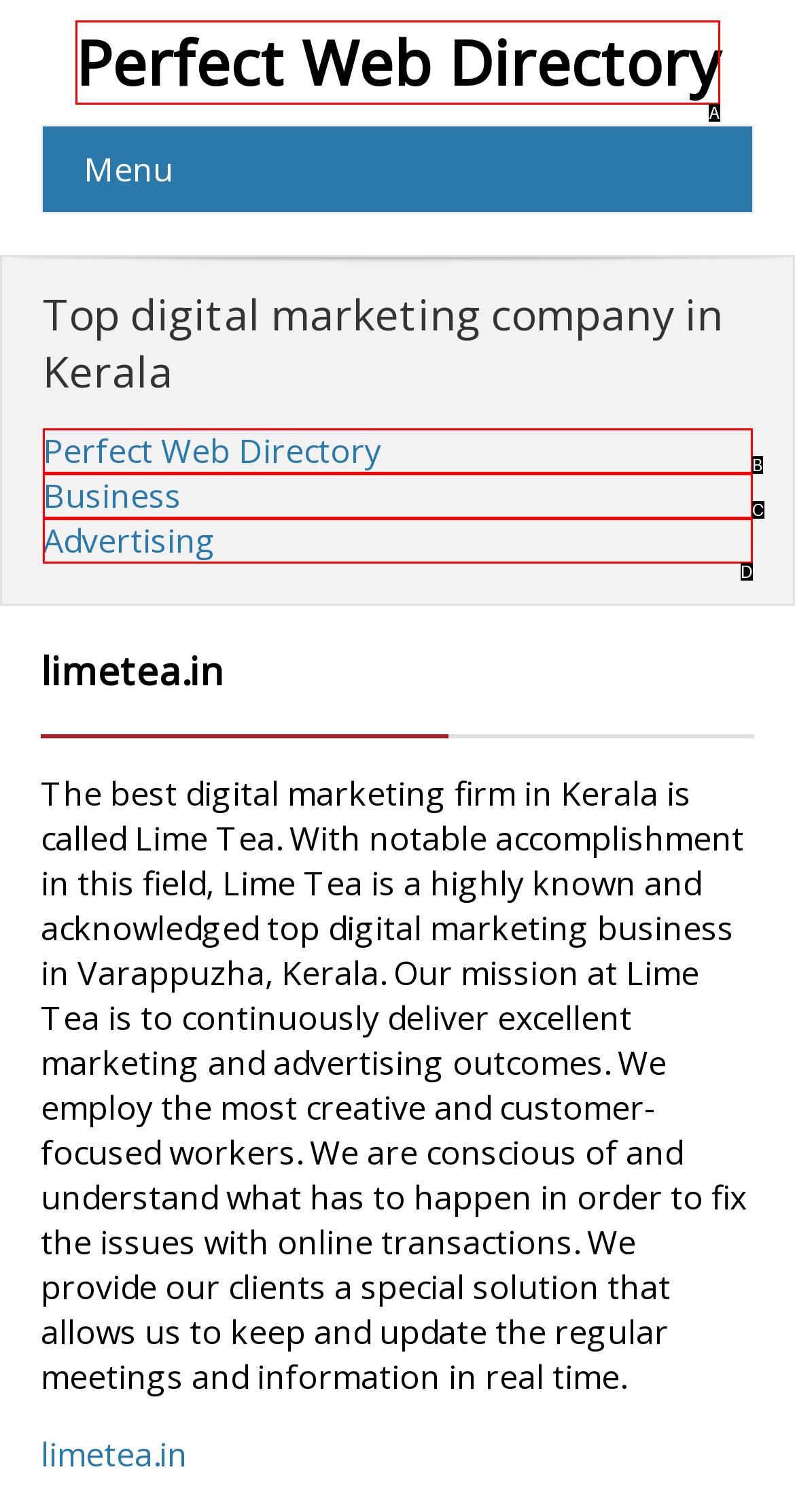Identify the letter of the option that best matches the following description: Perfect Web Directory. Respond with the letter directly.

A